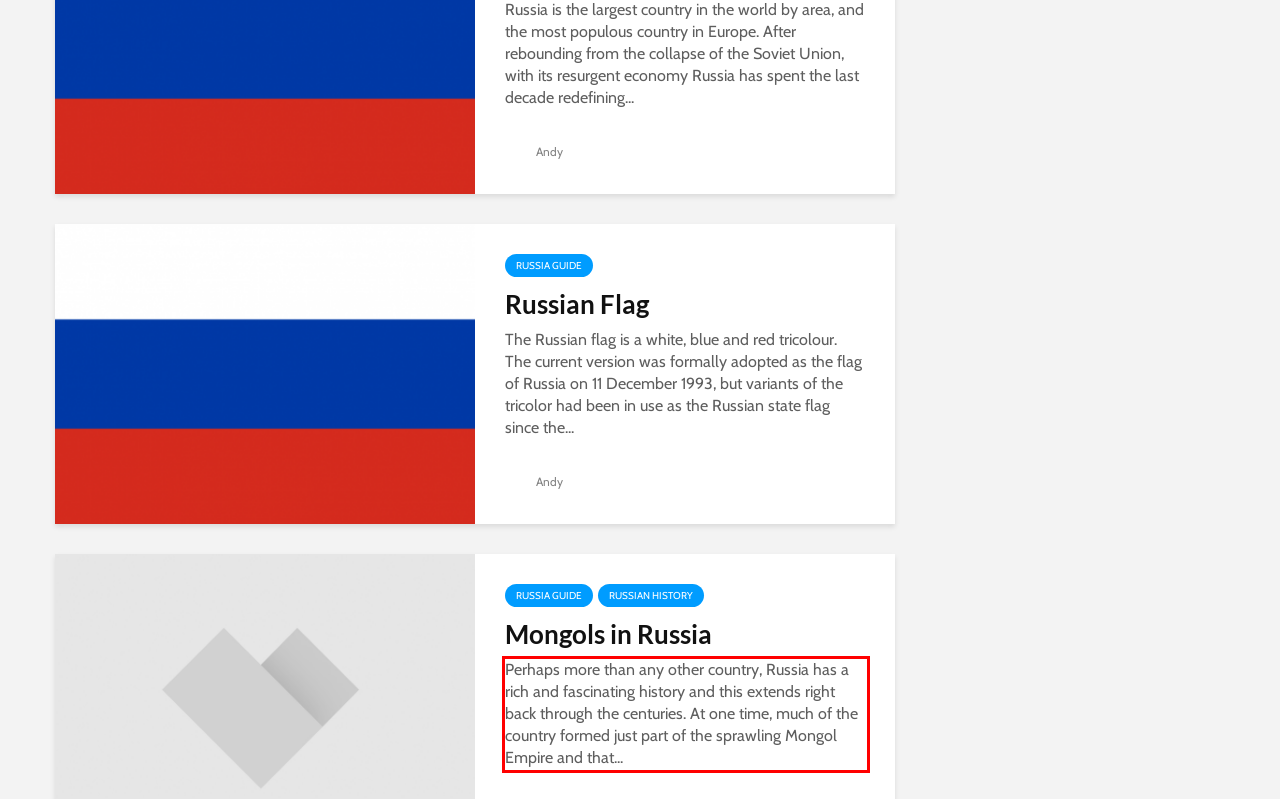Please examine the webpage screenshot and extract the text within the red bounding box using OCR.

Perhaps more than any other country, Russia has a rich and fascinating history and this extends right back through the centuries. At one time, much of the country formed just part of the sprawling Mongol Empire and that...